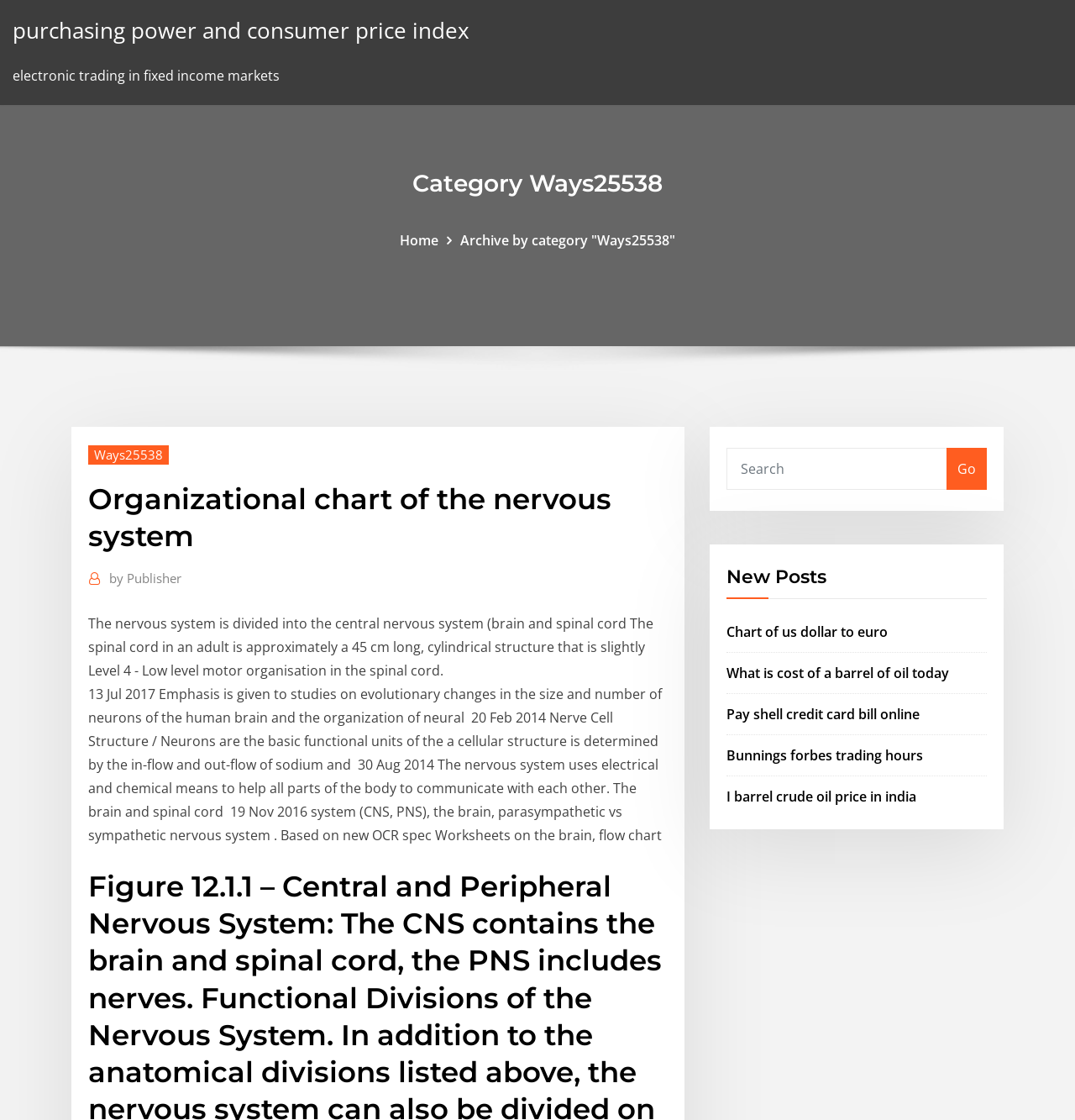Use a single word or phrase to answer the question: What is the structure of the nervous system?

Central and peripheral